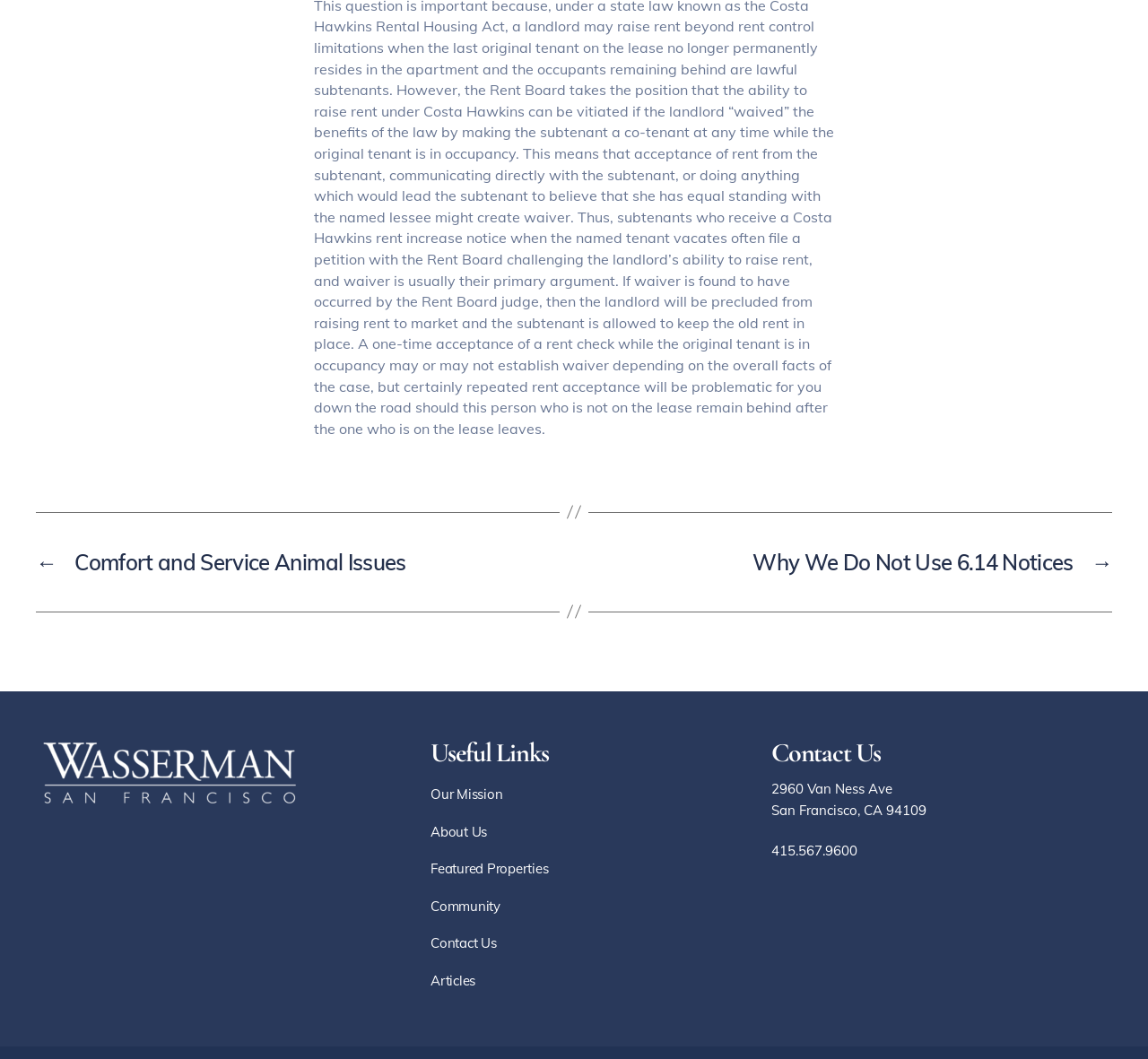Find the bounding box coordinates for the UI element whose description is: "About Us". The coordinates should be four float numbers between 0 and 1, in the format [left, top, right, bottom].

[0.375, 0.775, 0.424, 0.796]